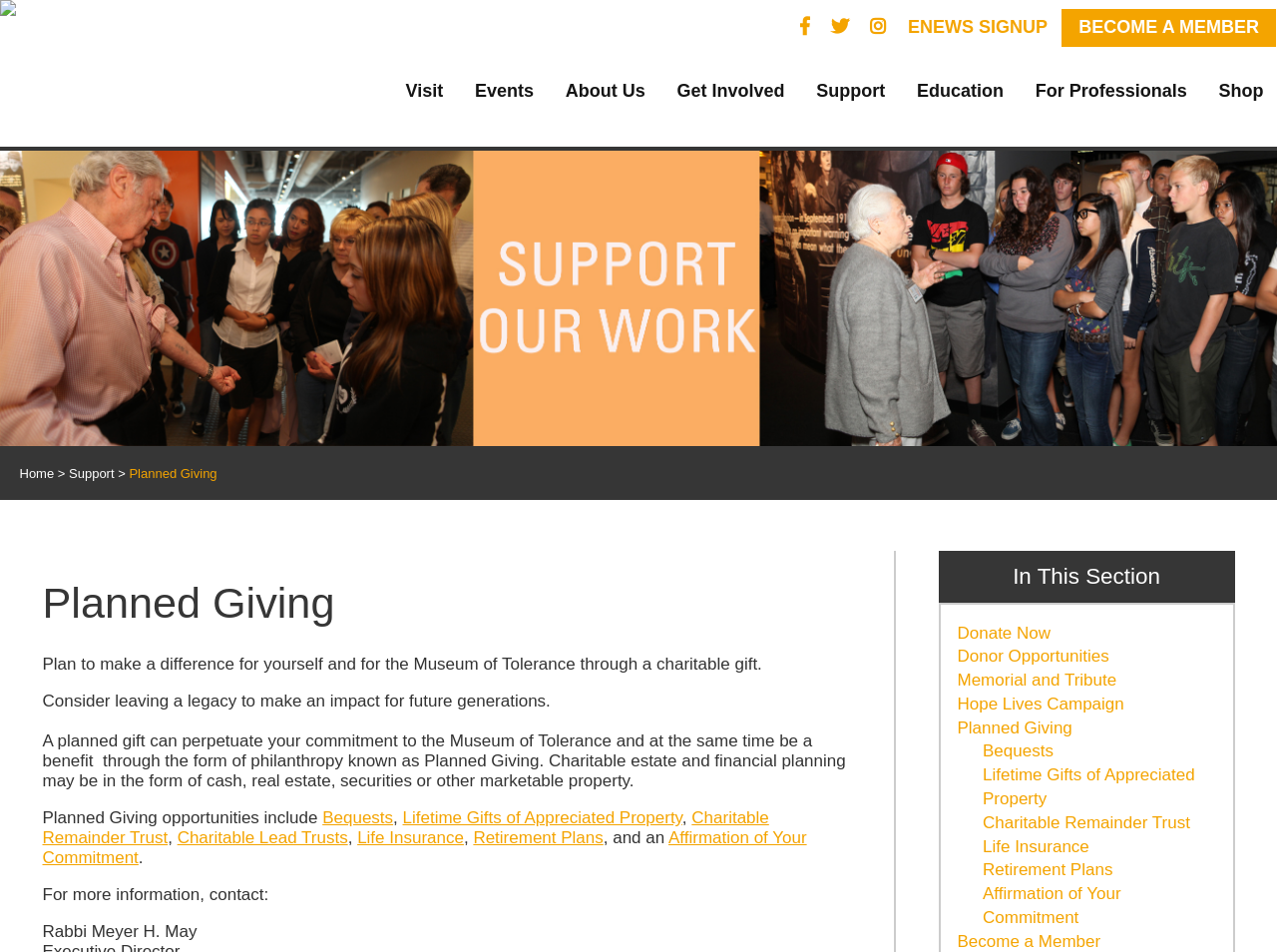Carefully examine the image and provide an in-depth answer to the question: What are the types of Planned Giving opportunities?

The webpage lists several types of Planned Giving opportunities, including Bequests, Lifetime Gifts of Appreciated Property, Charitable Remainder Trust, Charitable Lead Trusts, Life Insurance, Retirement Plans, and Affirmation of Your Commitment.